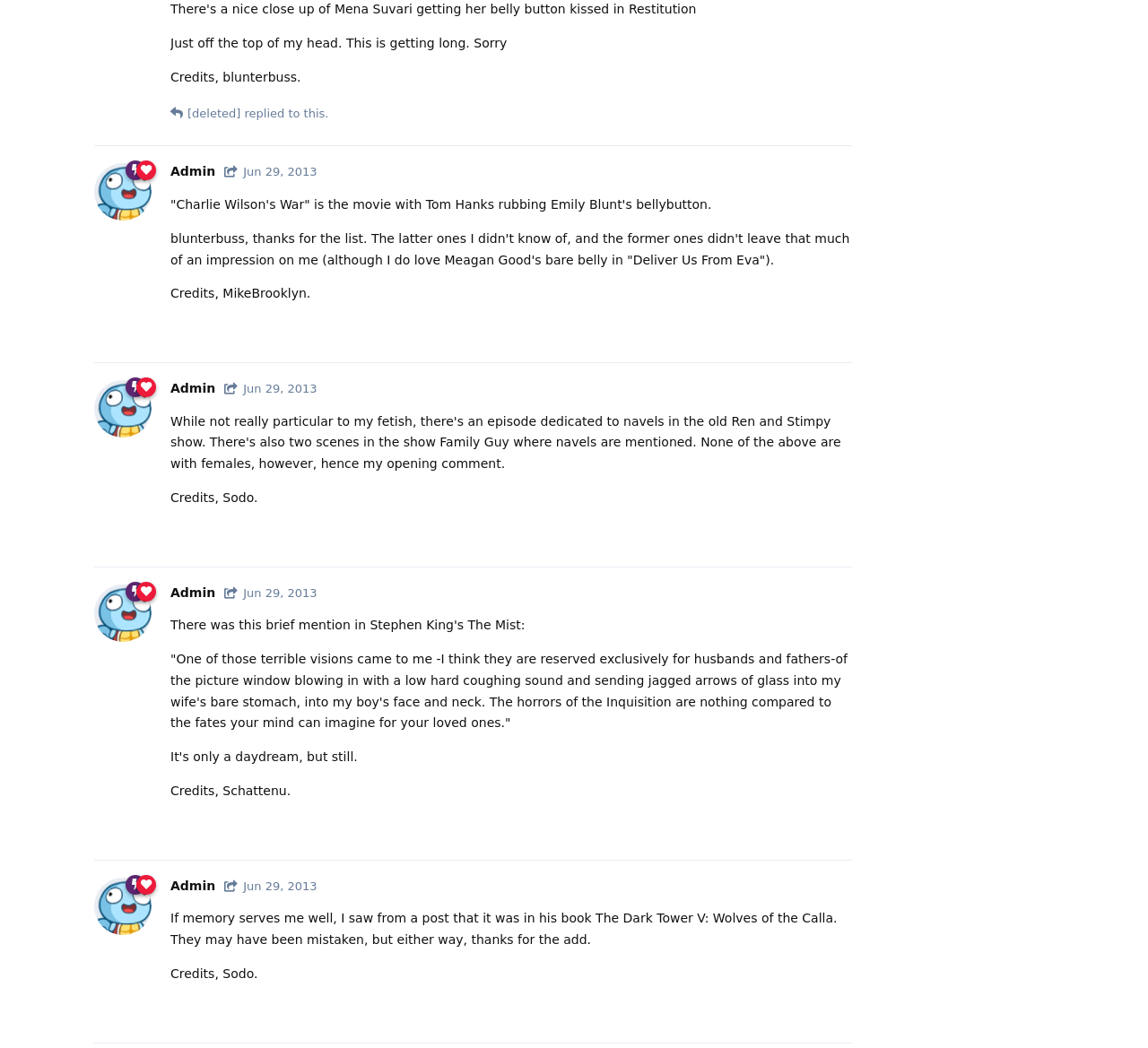Please identify the bounding box coordinates of the element I need to click to follow this instruction: "Reply to the first comment".

[0.694, 0.092, 0.742, 0.123]